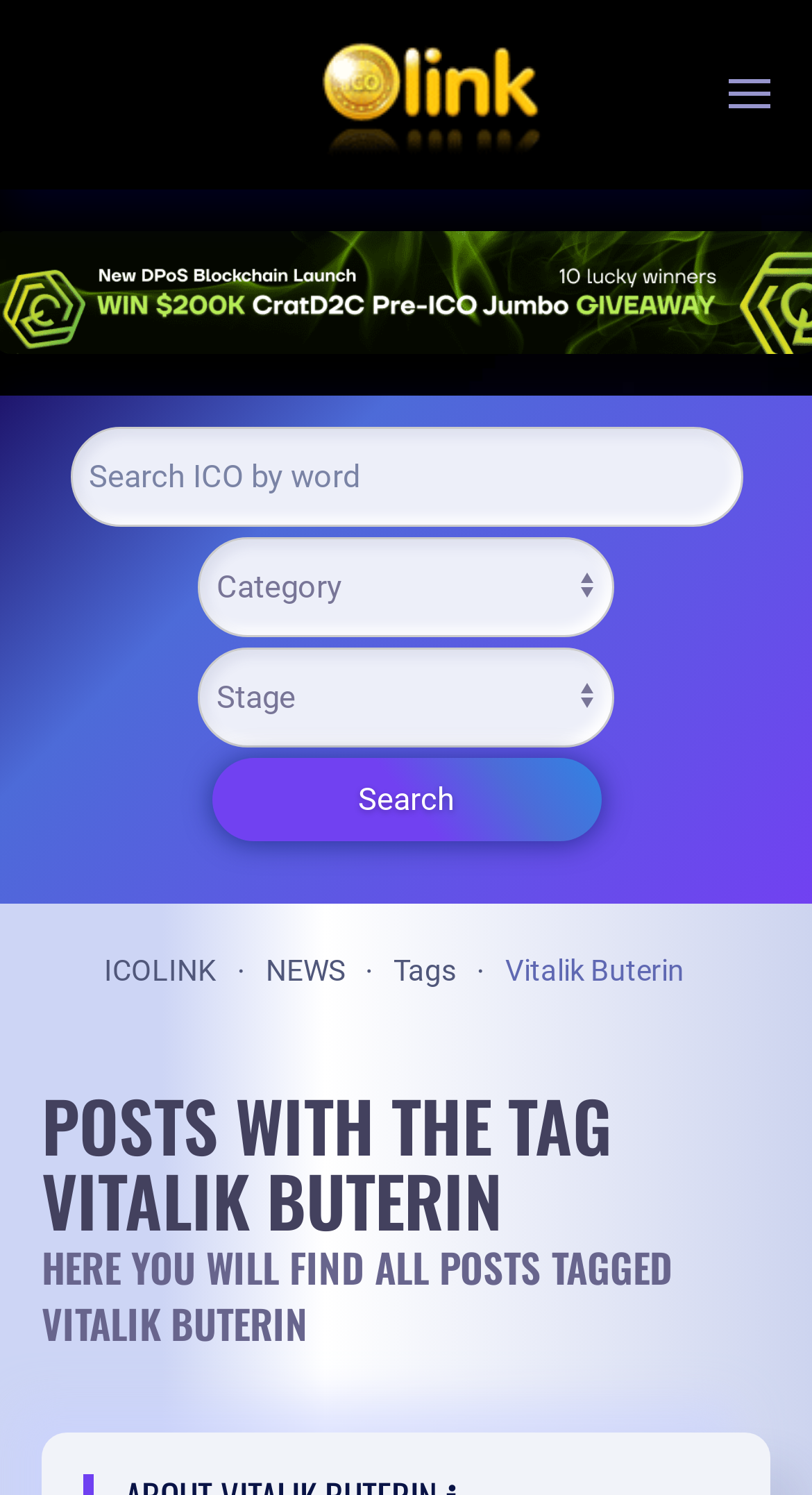Determine the bounding box coordinates for the area you should click to complete the following instruction: "search for a word".

[0.086, 0.285, 0.914, 0.352]